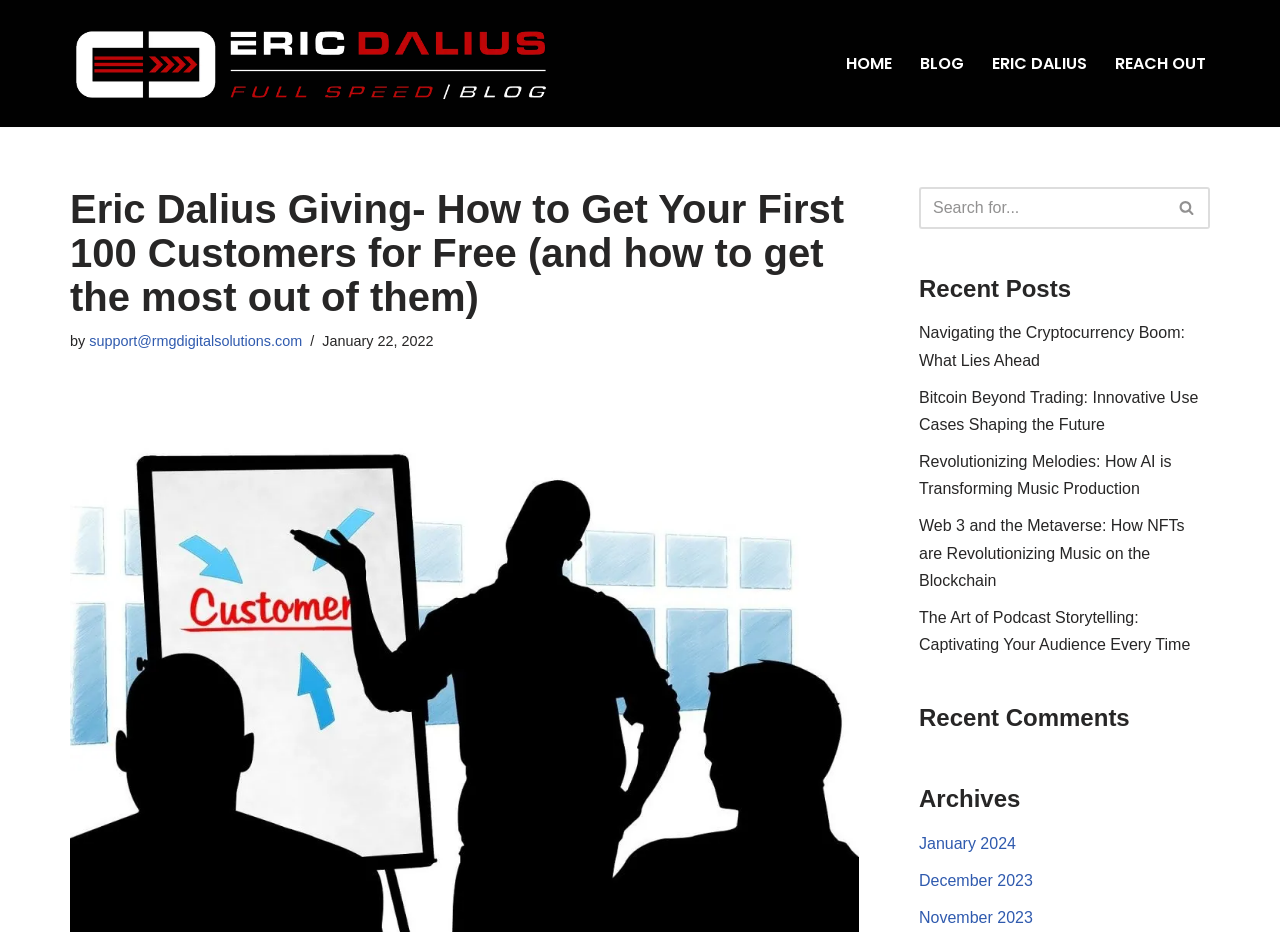How many links are there in the 'Primary Menu'?
By examining the image, provide a one-word or phrase answer.

4